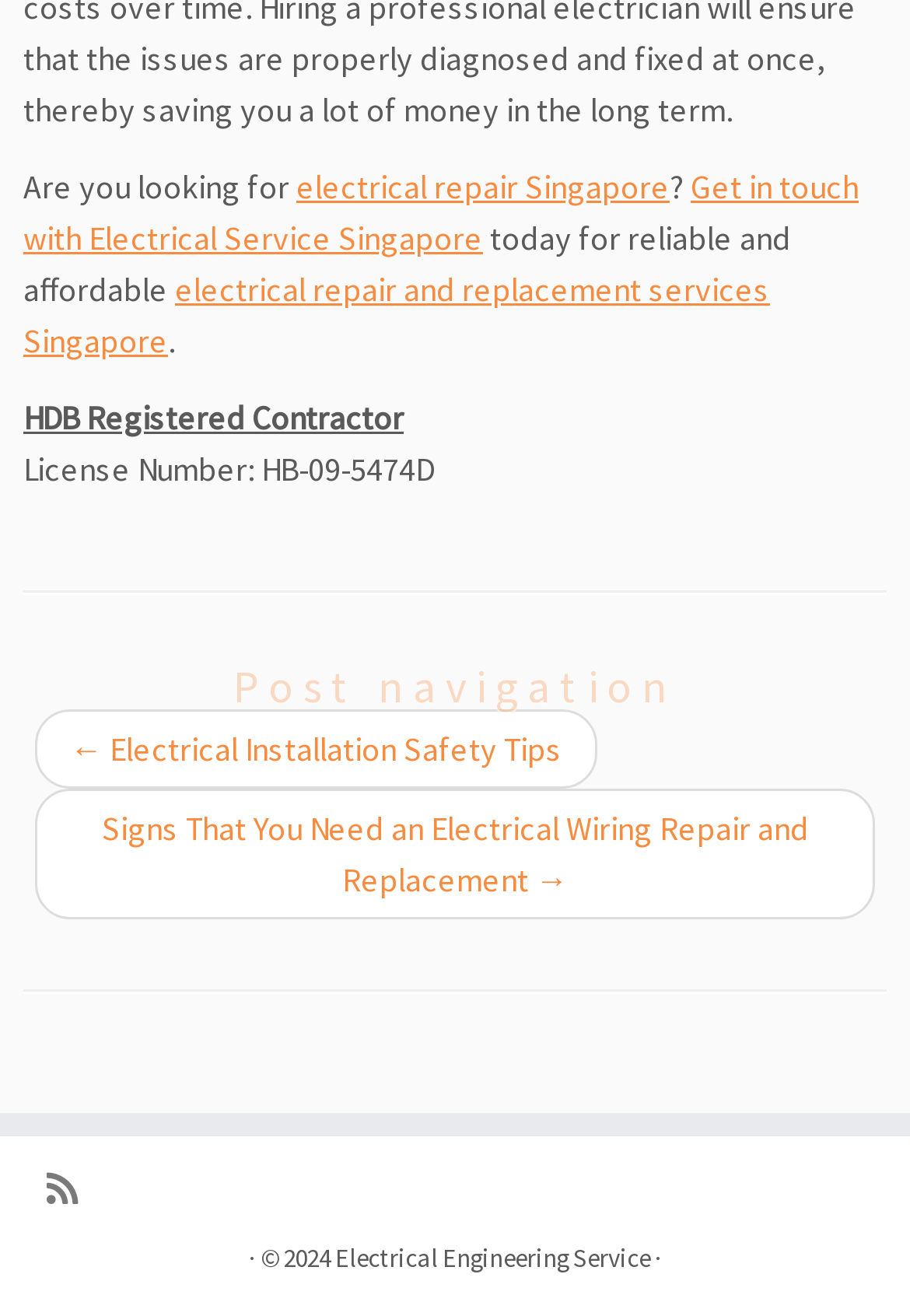Determine the bounding box coordinates for the UI element matching this description: "electrical repair Singapore".

[0.326, 0.126, 0.736, 0.158]